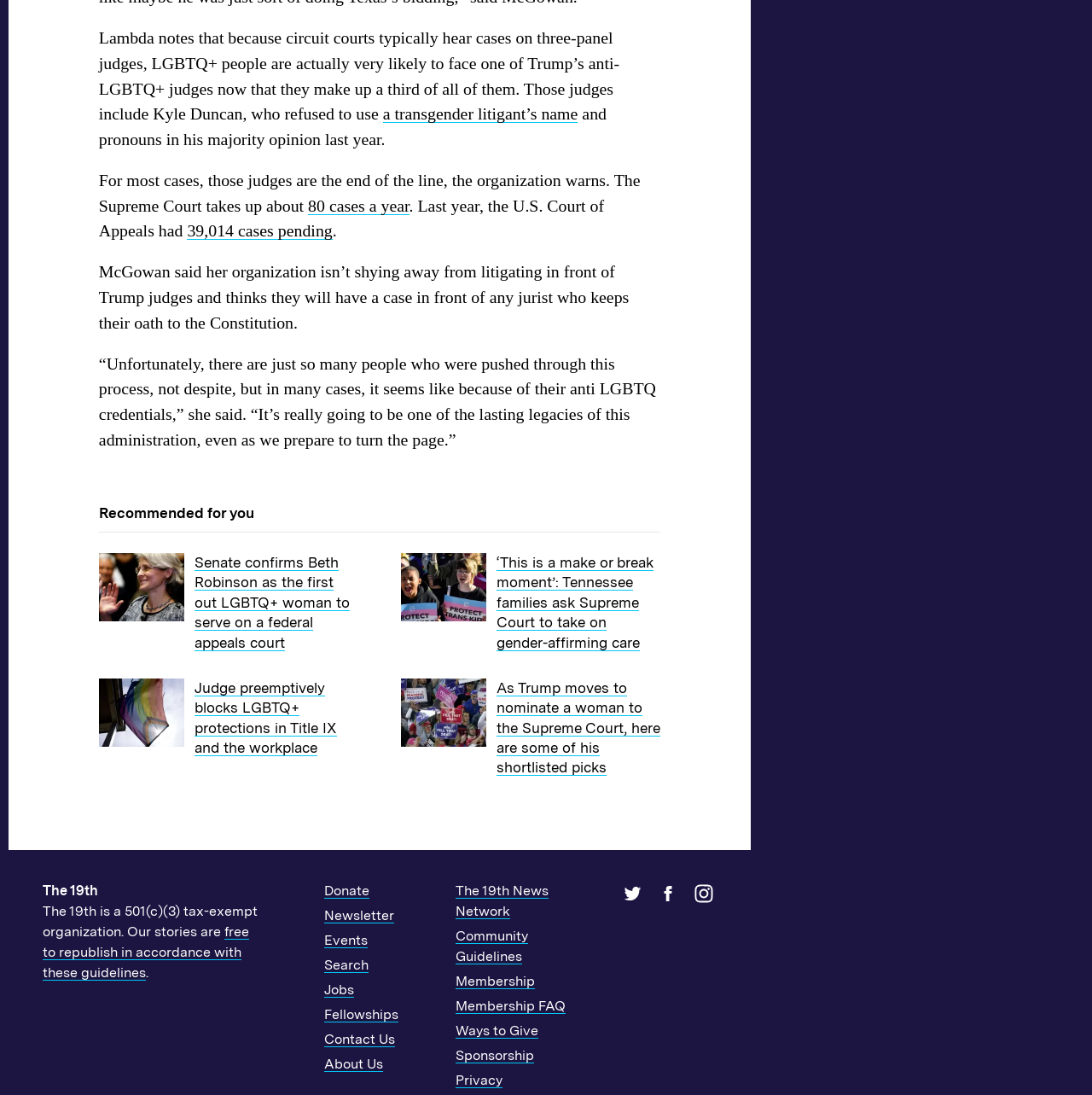What is the name of the publication that produced this article?
Please give a detailed and thorough answer to the question, covering all relevant points.

The publication's name is mentioned at the bottom of the webpage, 'The 19th is a 501(c)(3) tax-exempt organization. Our stories are...'.